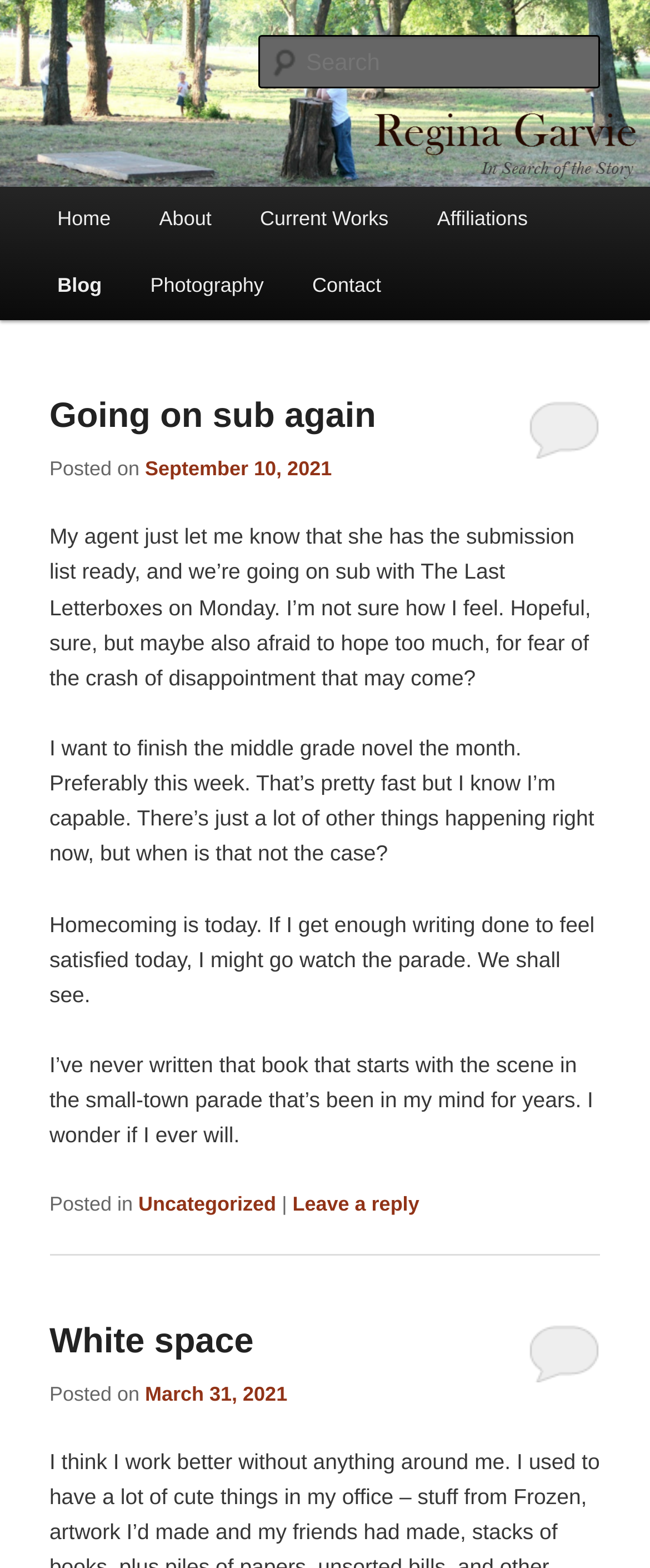How many links are available in the main menu?
Look at the image and respond to the question as thoroughly as possible.

By analyzing the webpage structure, I found seven link elements in the main menu, which are 'Home', 'About', 'Current Works', 'Affiliations', 'Blog', 'Photography', and 'Contact'.